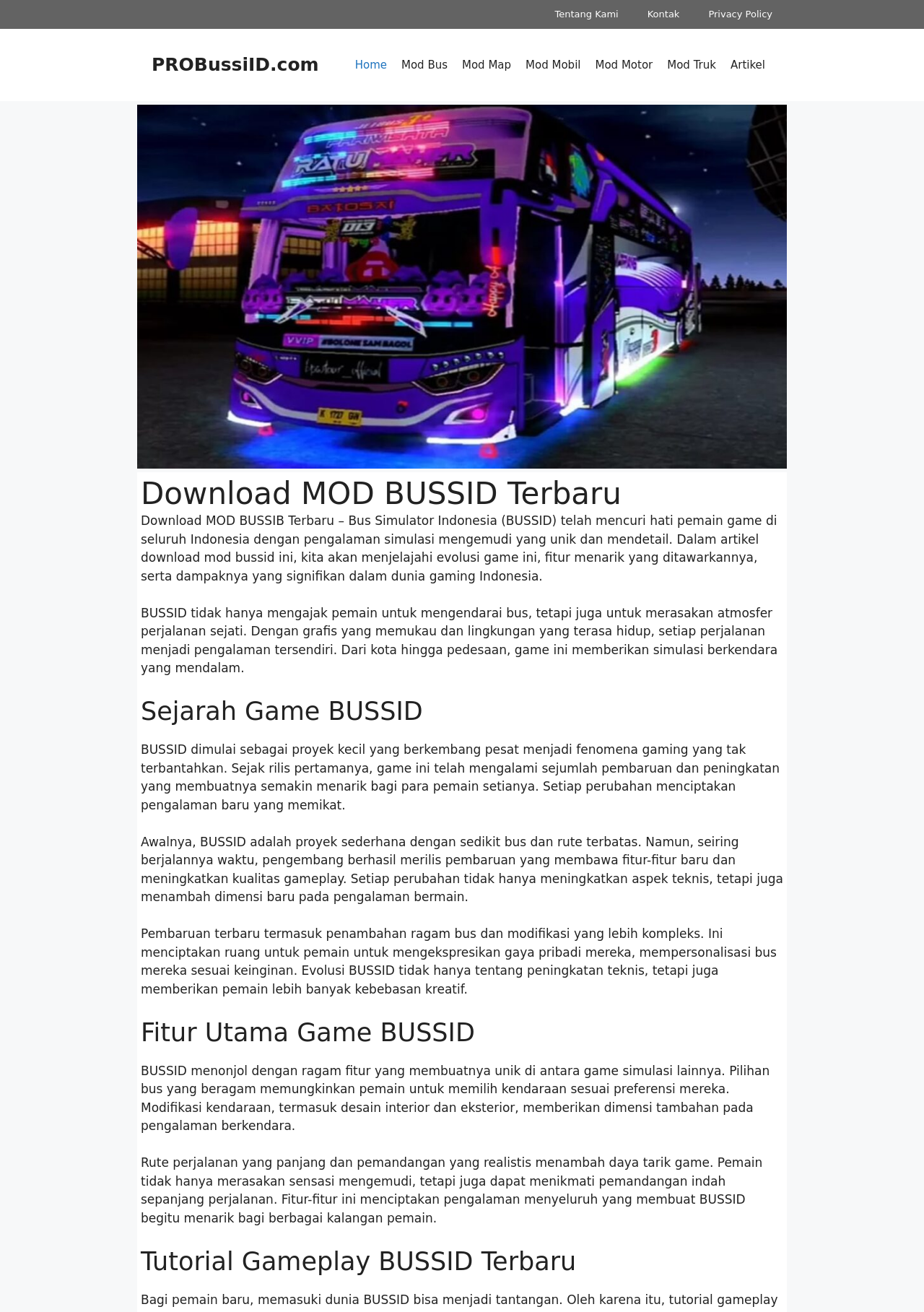What is the key to the author's success in managing multiple projects?
Please answer the question as detailed as possible based on the image.

According to the webpage's content, the author attributes their success in managing multiple projects to their ability to organize themselves effectively. They emphasize the importance of discipline and having a good method for organizing one's work.